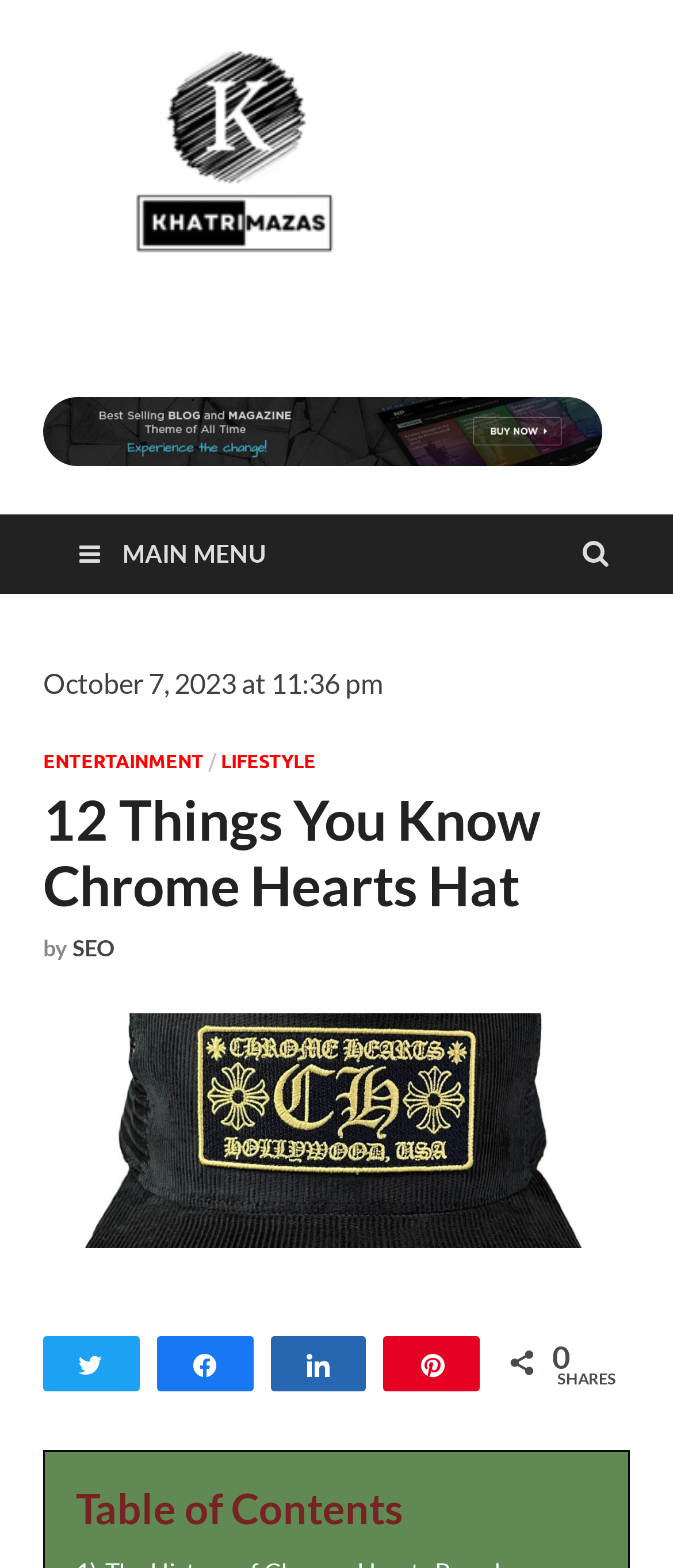What is the date of the article?
Please respond to the question thoroughly and include all relevant details.

I found the date of the article by looking at the text 'October 7, 2023 at 11:36 pm' which is located below the logo and above the main menu.